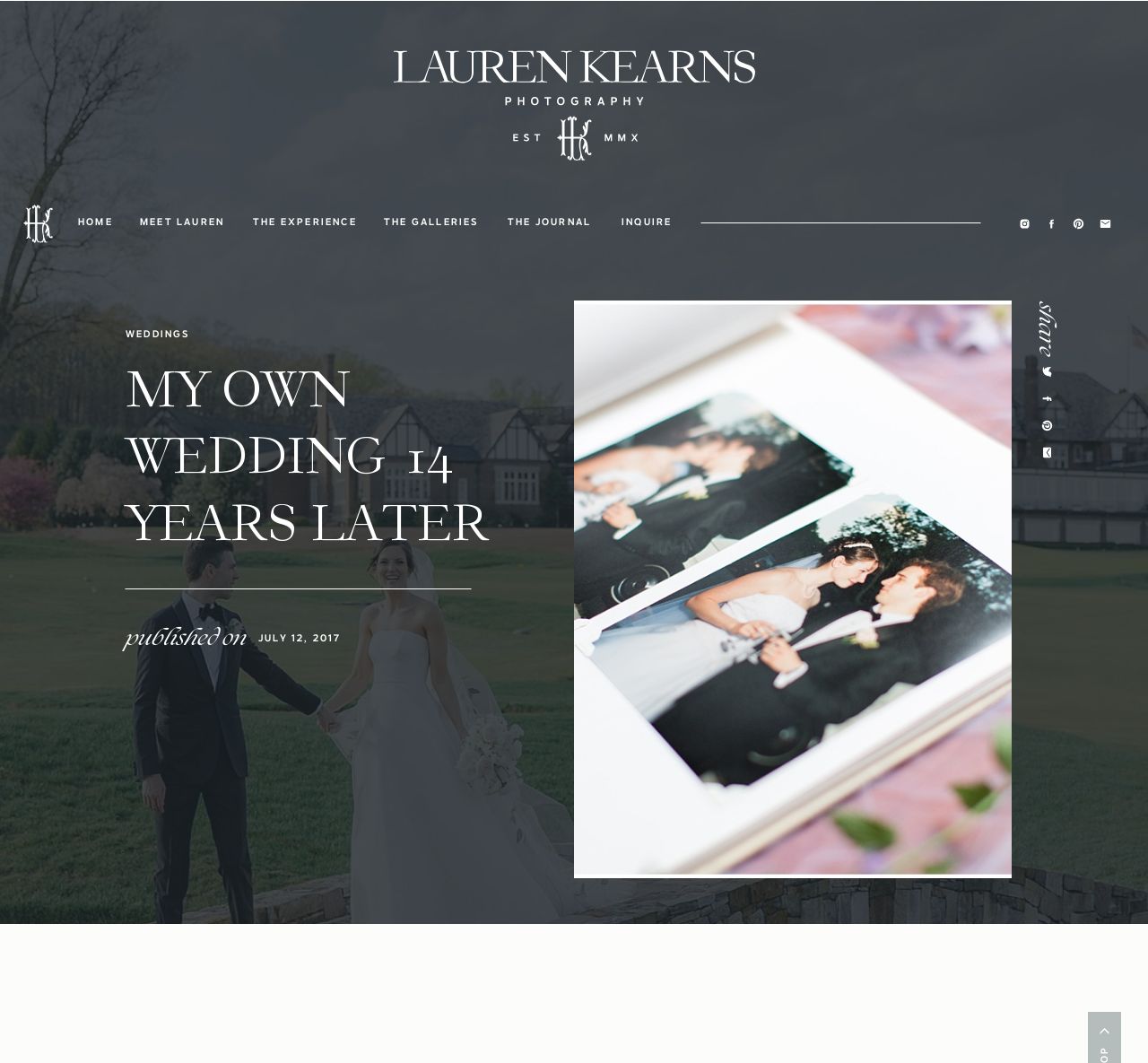Please give a one-word or short phrase response to the following question: 
What is the photographer's name?

Lauren Kearns